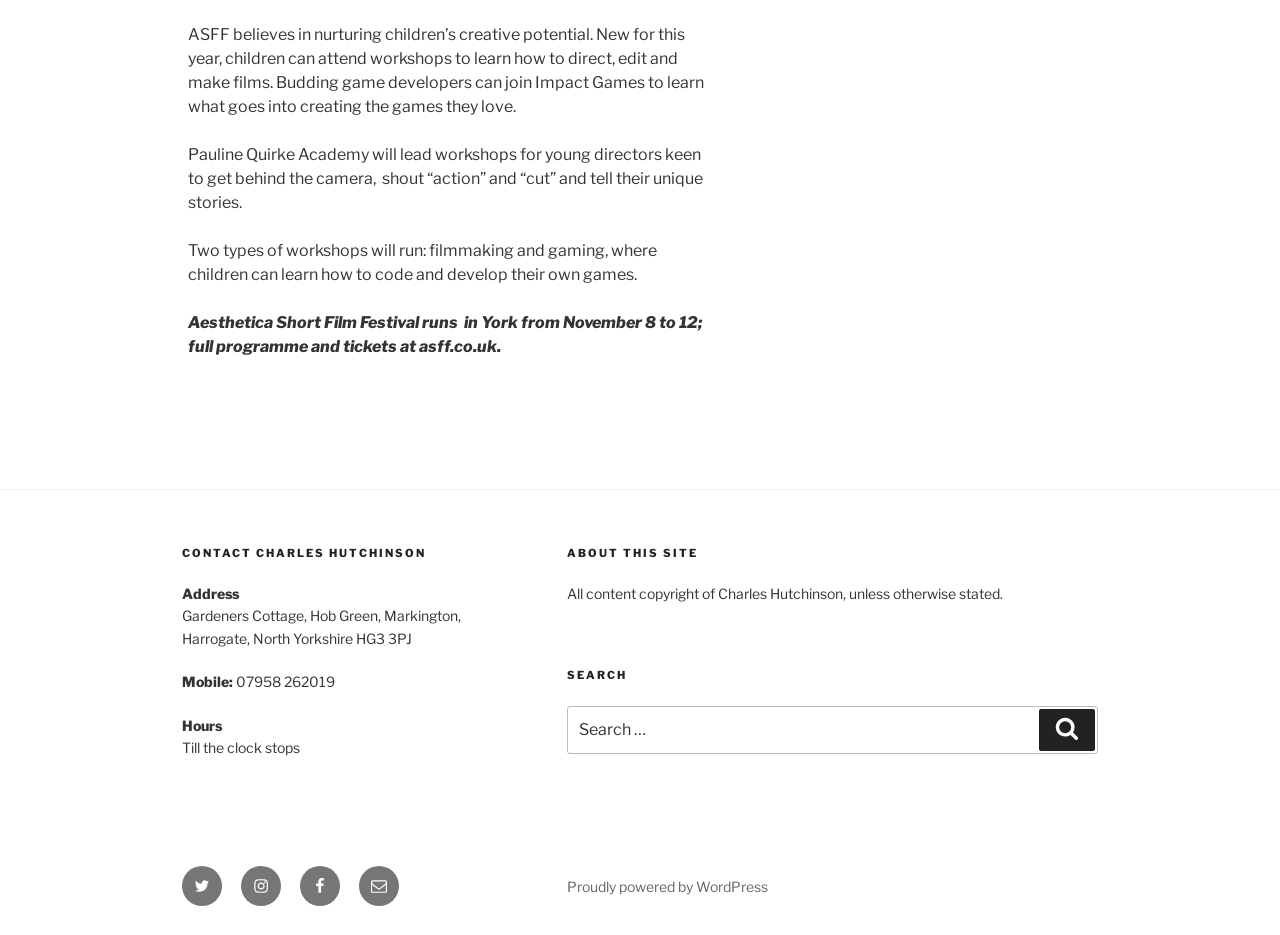Pinpoint the bounding box coordinates of the clickable element to carry out the following instruction: "Contact Charles Hutchinson."

[0.142, 0.584, 0.4, 0.6]